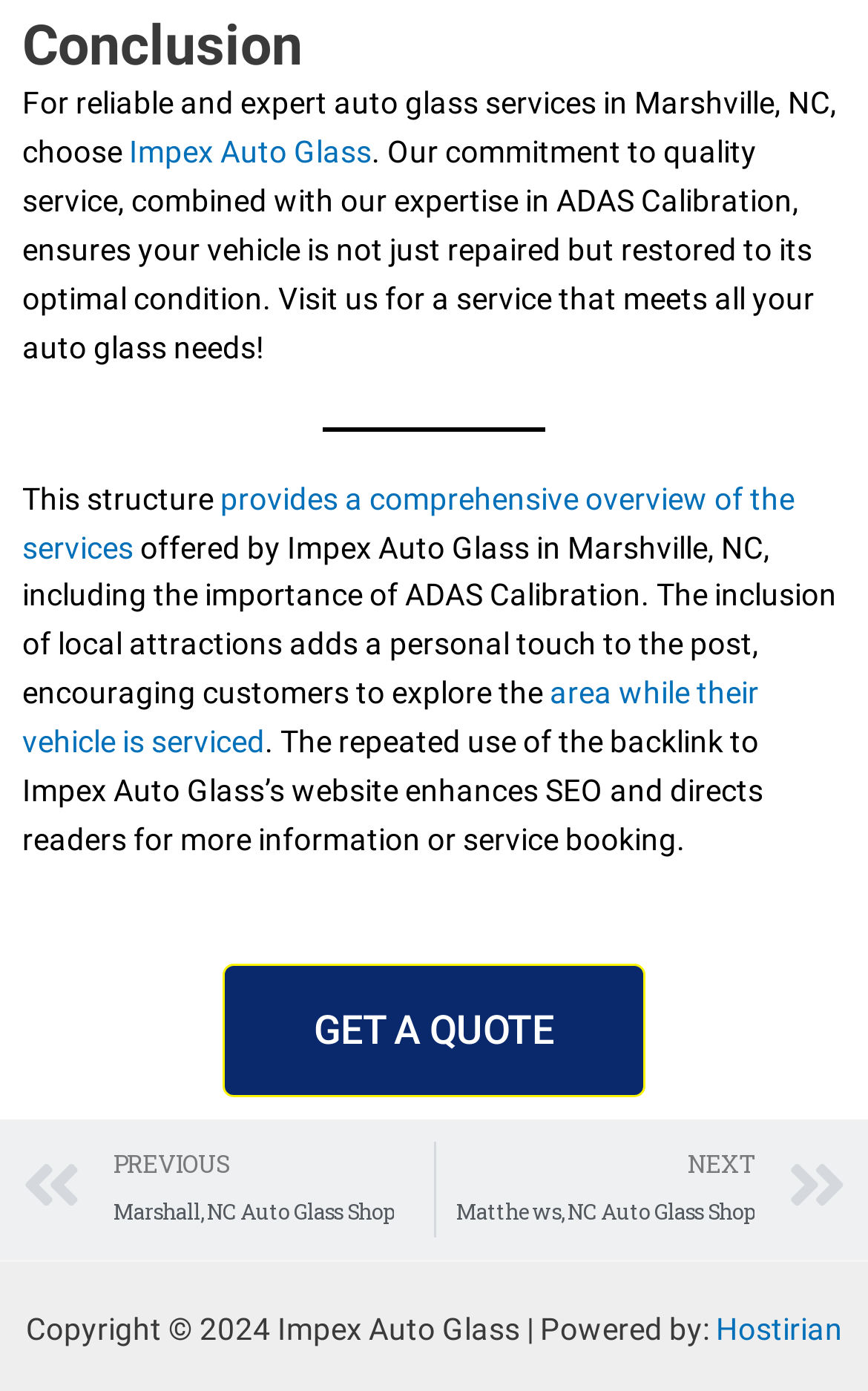Please provide a comprehensive answer to the question based on the screenshot: What is the purpose of the repeated backlink to Impex Auto Glass’s website?

The repeated backlink to Impex Auto Glass’s website is mentioned in the text 'The repeated use of the backlink to Impex Auto Glass’s website enhances SEO and directs readers for more information or service booking.' which explains its purpose.